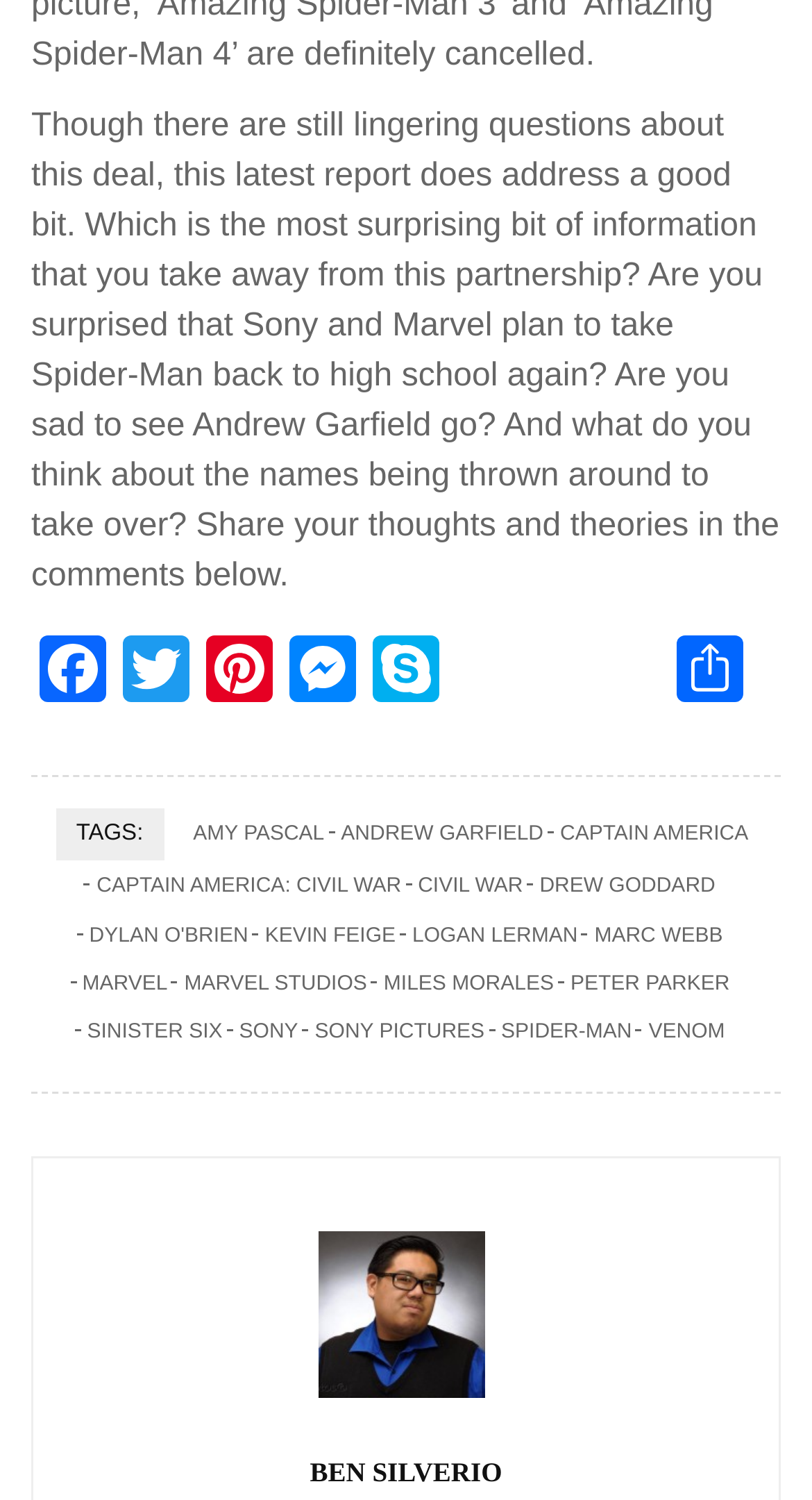What is the topic of discussion in this article?
Use the image to answer the question with a single word or phrase.

Spider-Man